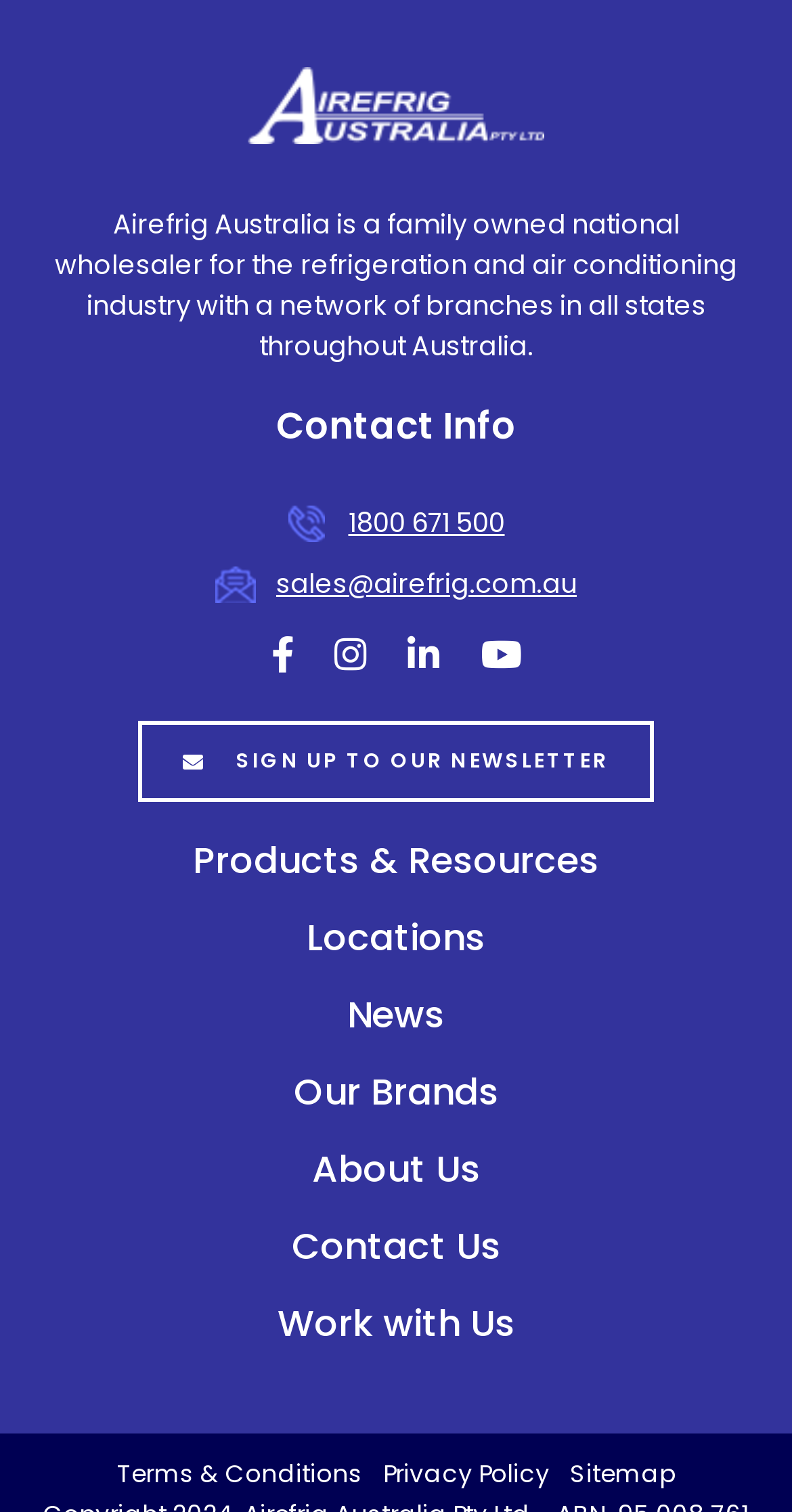How many social media links are available?
Can you provide an in-depth and detailed response to the question?

Under the 'Contact Info' heading, there are four social media links available, which are Facebook, Instagram, LinkedIn, and YouTube, represented by their respective icons.